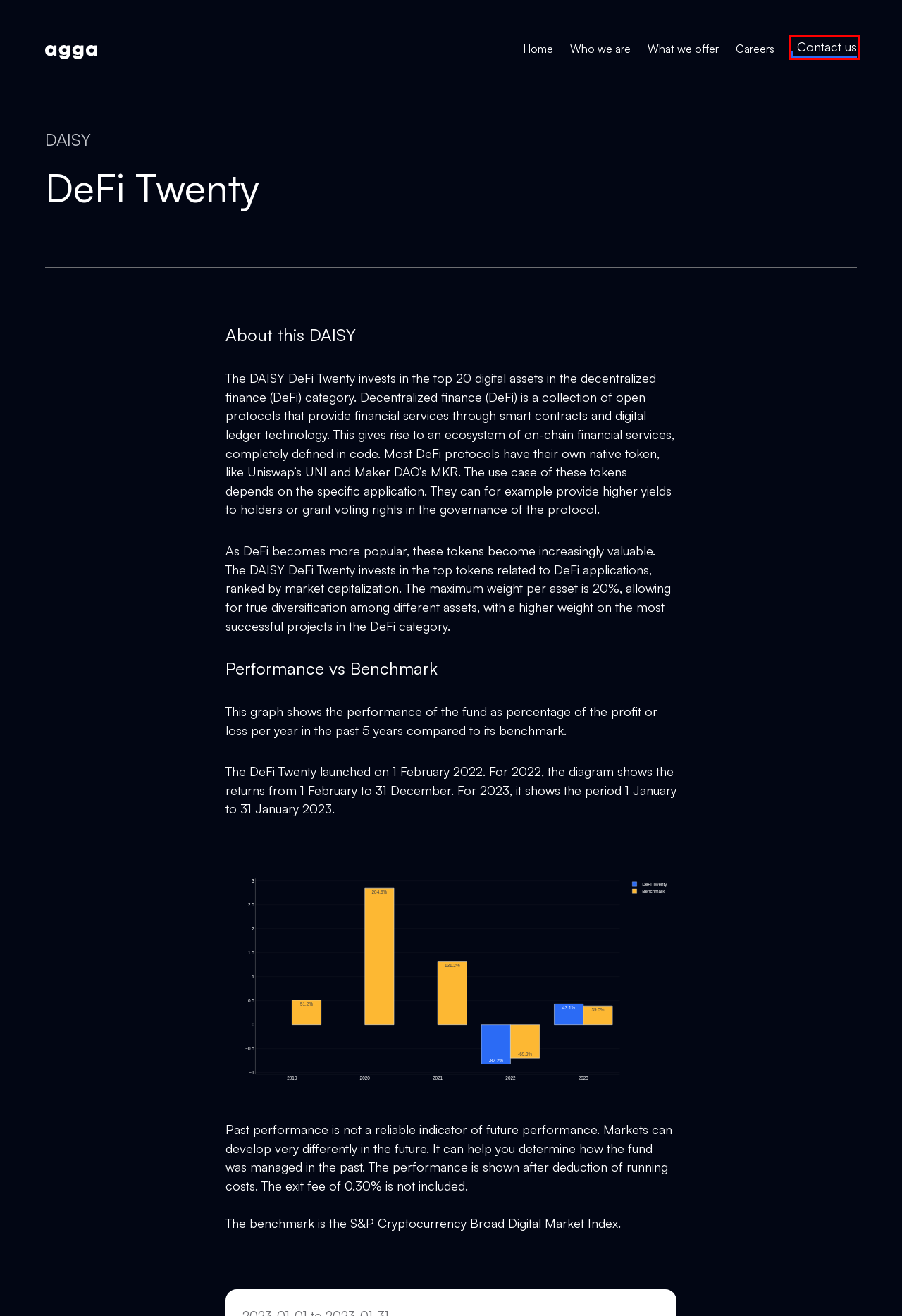Examine the webpage screenshot and identify the UI element enclosed in the red bounding box. Pick the webpage description that most accurately matches the new webpage after clicking the selected element. Here are the candidates:
A. hello@agga.capital - AGGA Capital
B. What we offer - AGGA Capital
C. Who we are - AGGA Capital
D. Careers - AGGA Capital
E. DAISY NAV's
F. Online koploper worden | Grip Online
G. Homepage - AGGA Capital
H. Terms of use - AGGA Capital

A